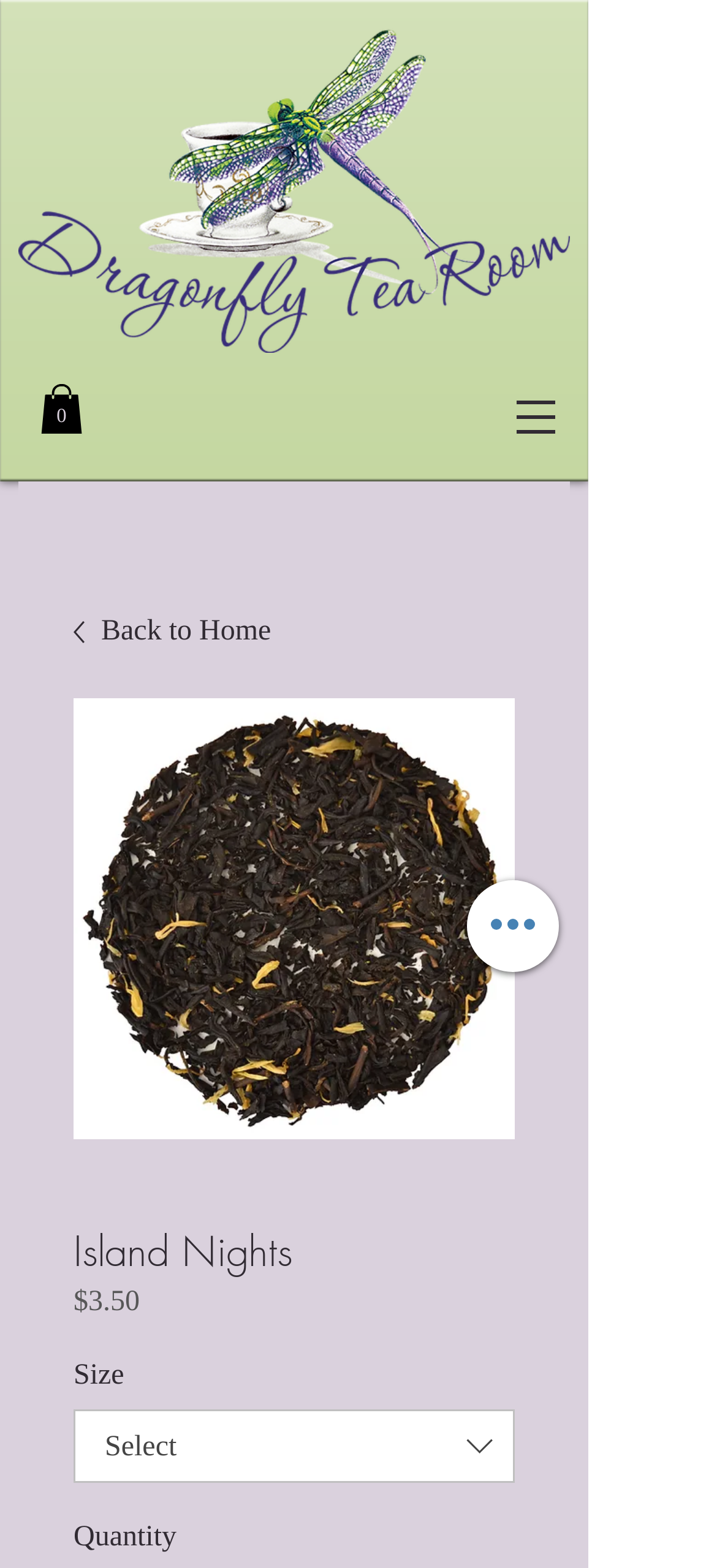Identify the bounding box coordinates for the UI element described as: "Terms of Service".

None